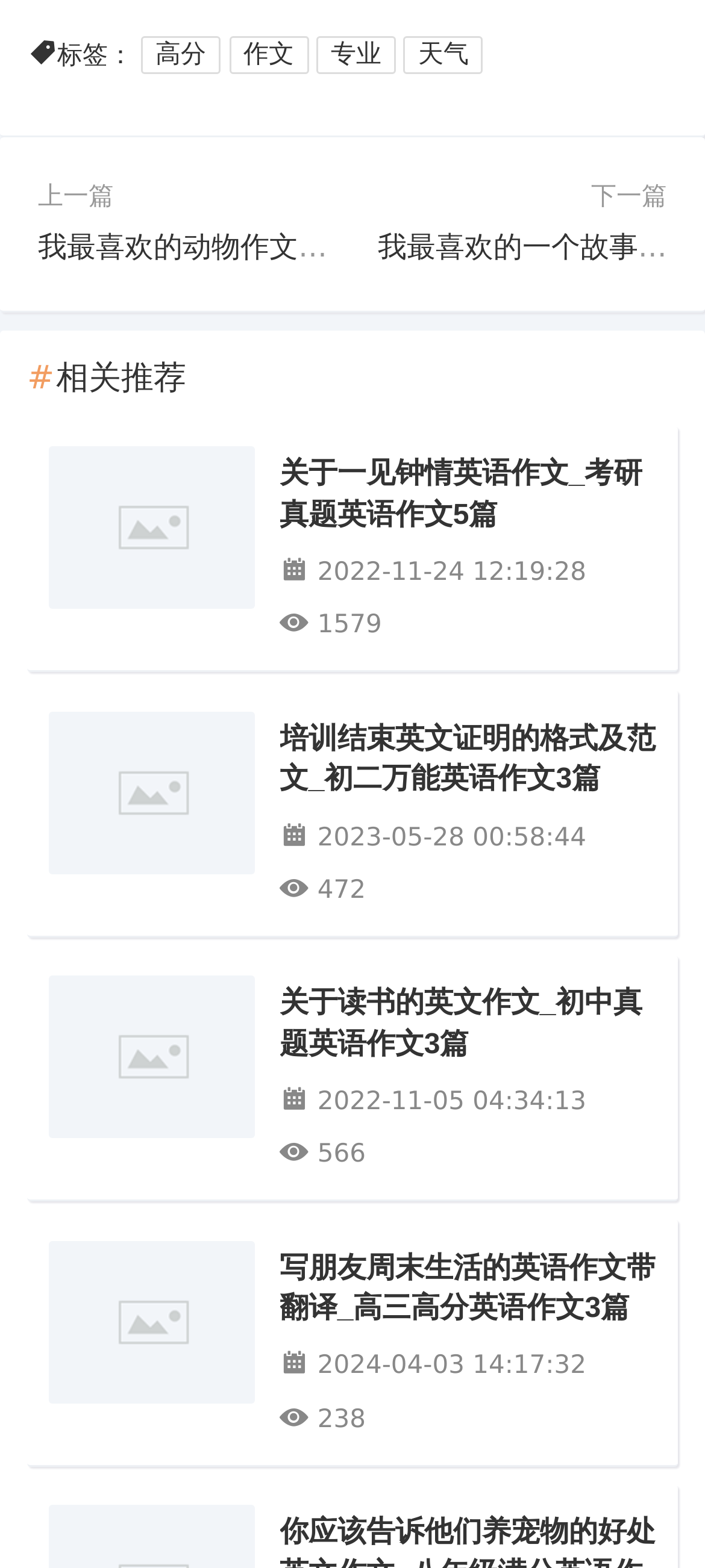Determine the bounding box coordinates for the area you should click to complete the following instruction: "click on the '写朋友周末生活的英语作文带翻译' link".

[0.068, 0.791, 0.362, 0.905]